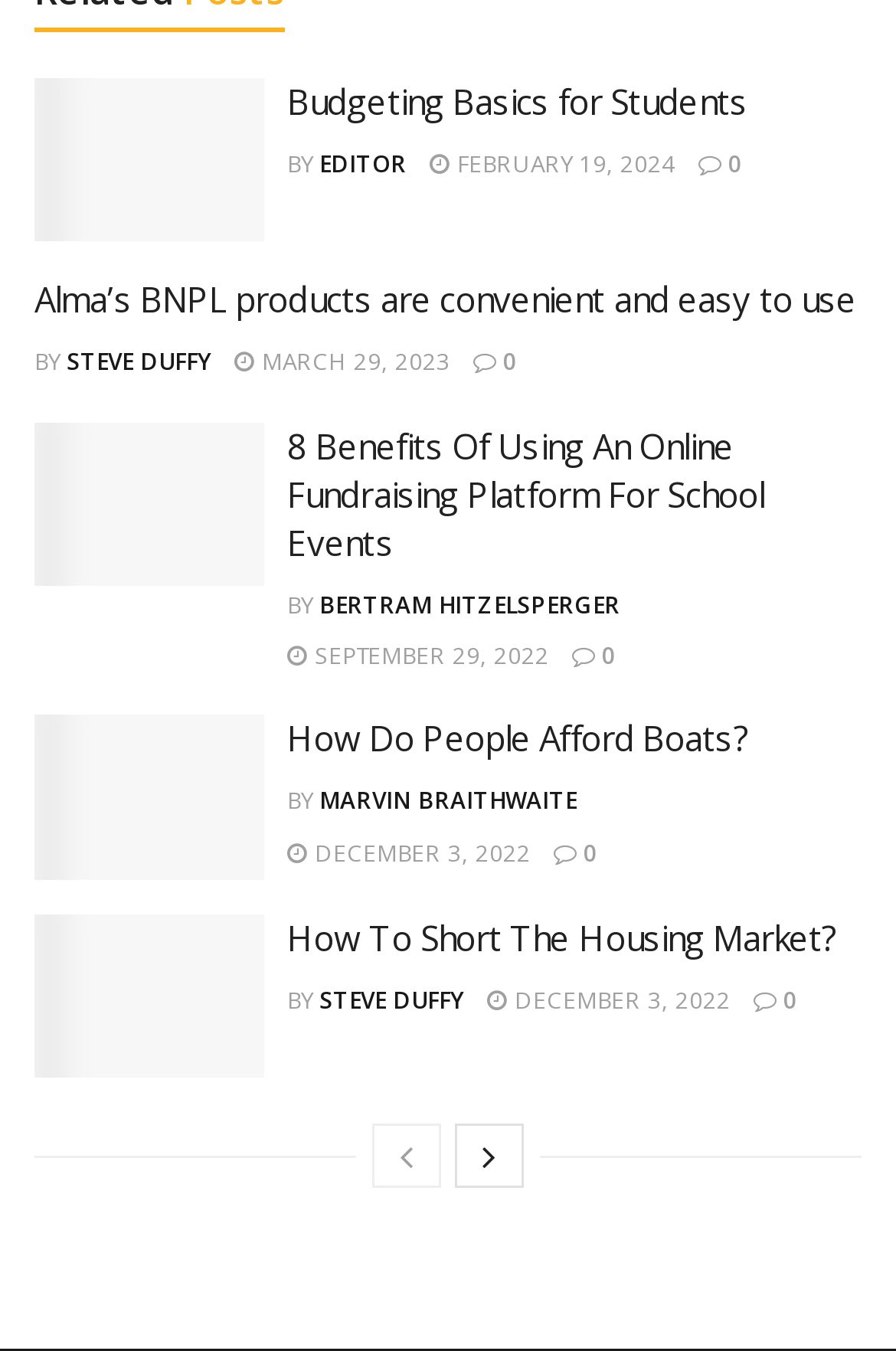What is the title of the first article?
Answer the question with just one word or phrase using the image.

Budgeting Basics for Students